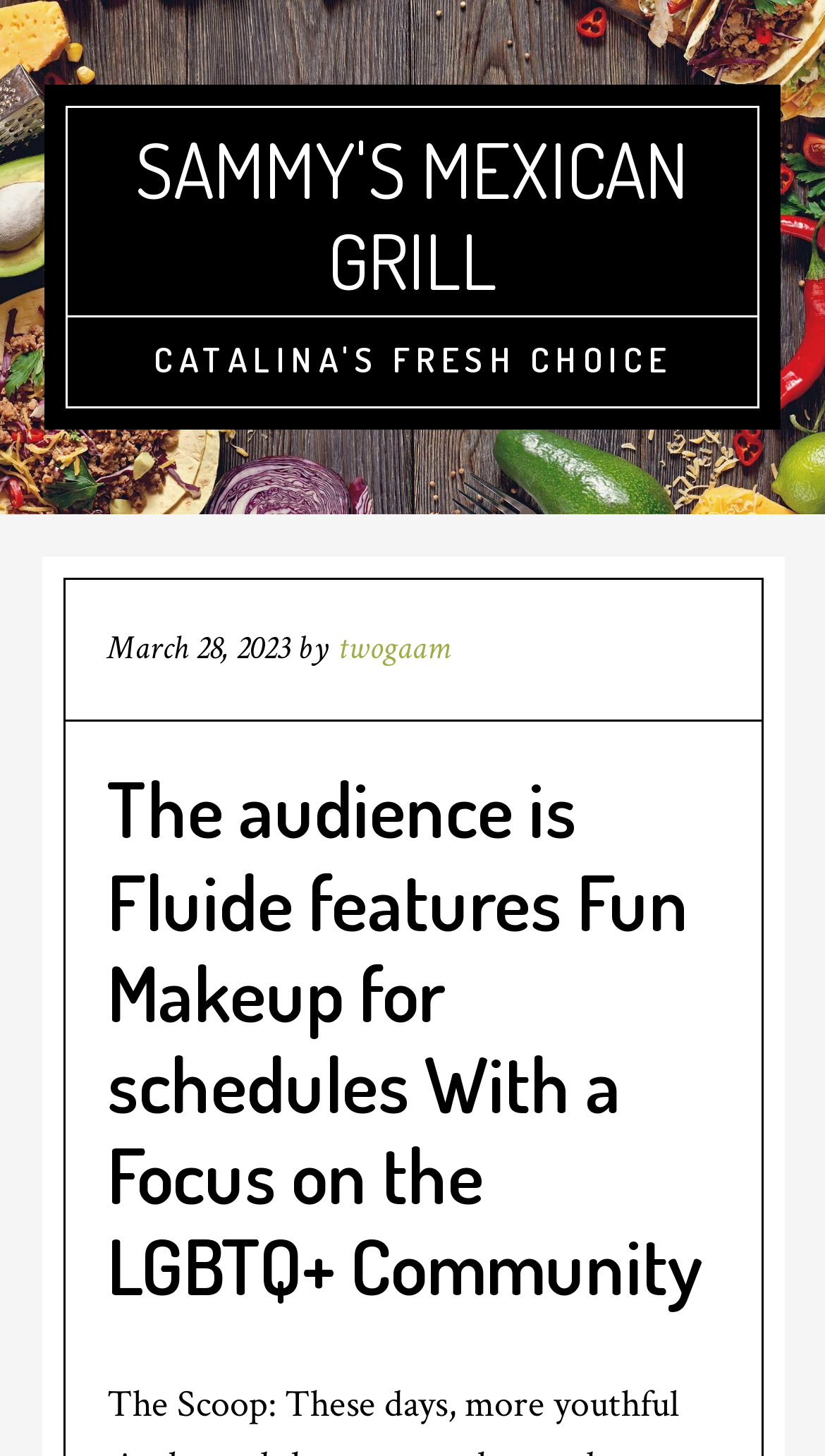What is the name of the website or publication?
Using the image as a reference, give an elaborate response to the question.

I found the name of the website or publication by looking at the link element at the top of the page, which contains the text 'SAMMY'S MEXICAN GRILL'.